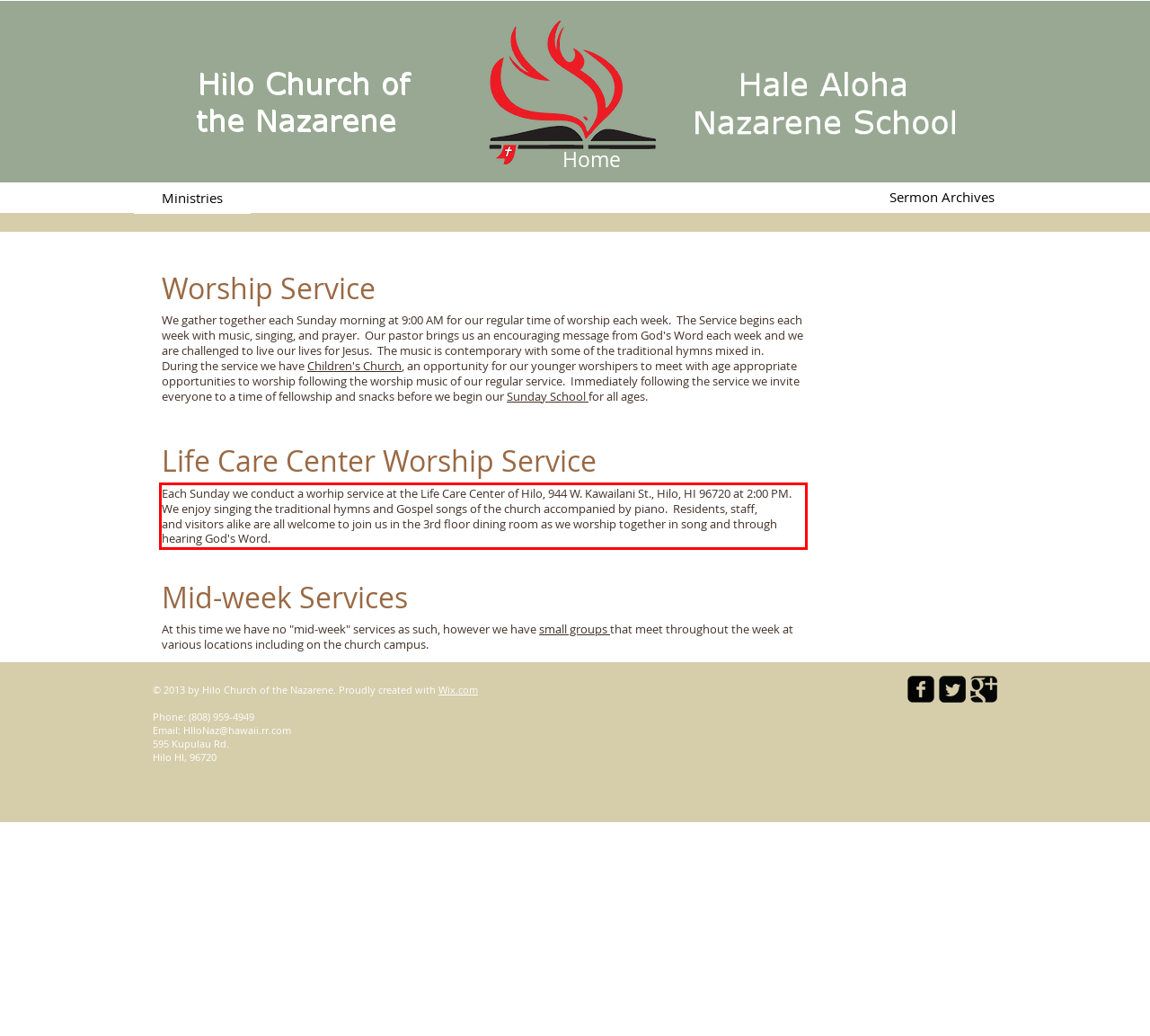There is a UI element on the webpage screenshot marked by a red bounding box. Extract and generate the text content from within this red box.

Each Sunday we conduct a worhip service at the Life Care Center of Hilo, 944 W. Kawailani St., Hilo, HI 96720 at 2:00 PM. We enjoy singing the traditional hymns and Gospel songs of the church accompanied by piano. Residents, staff, and visitors alike are all welcome to join us in the 3rd floor dining room as we worship together in song and through hearing God's Word.